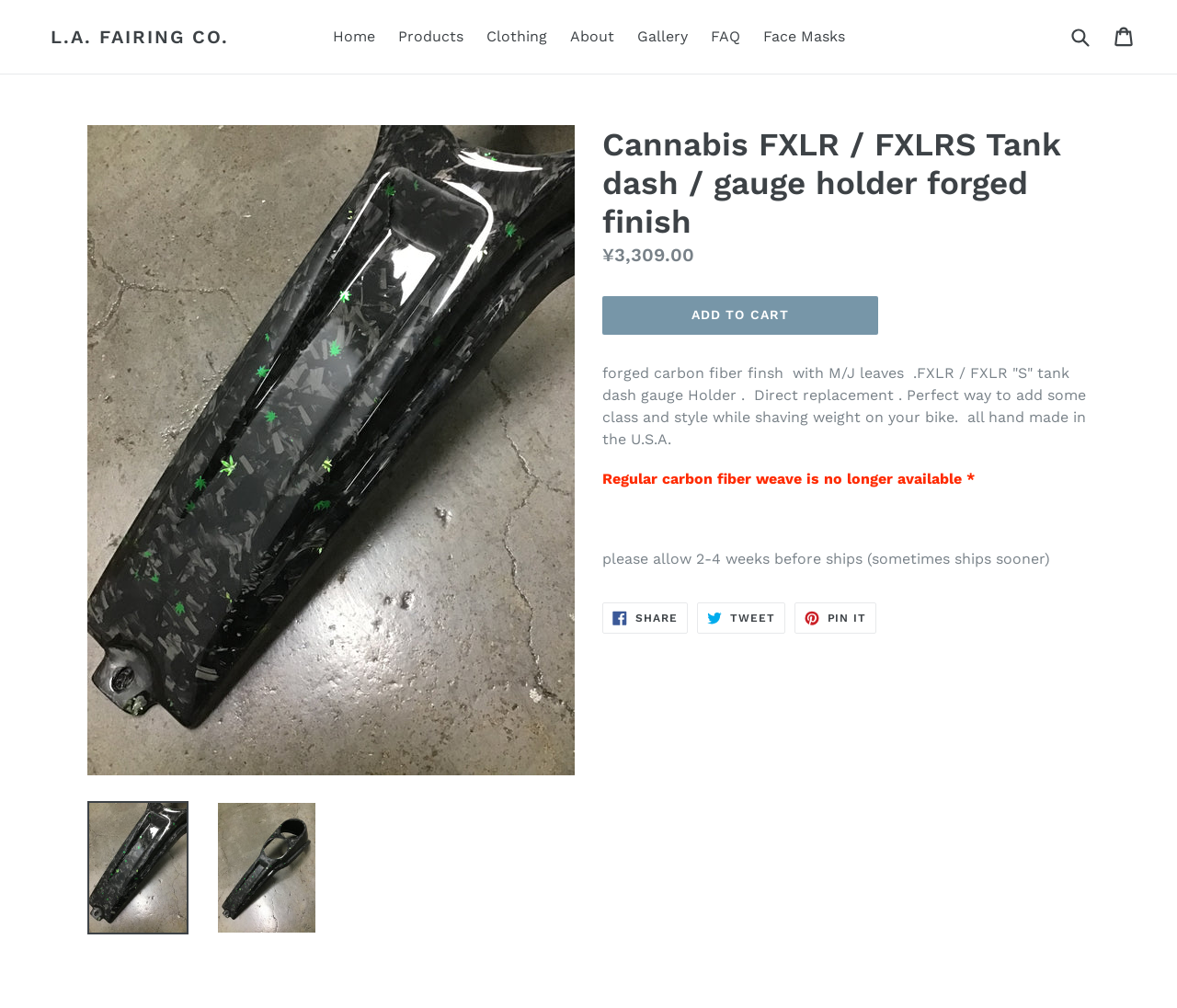Can you extract the headline from the webpage for me?

Cannabis FXLR / FXLRS Tank dash / gauge holder forged finish